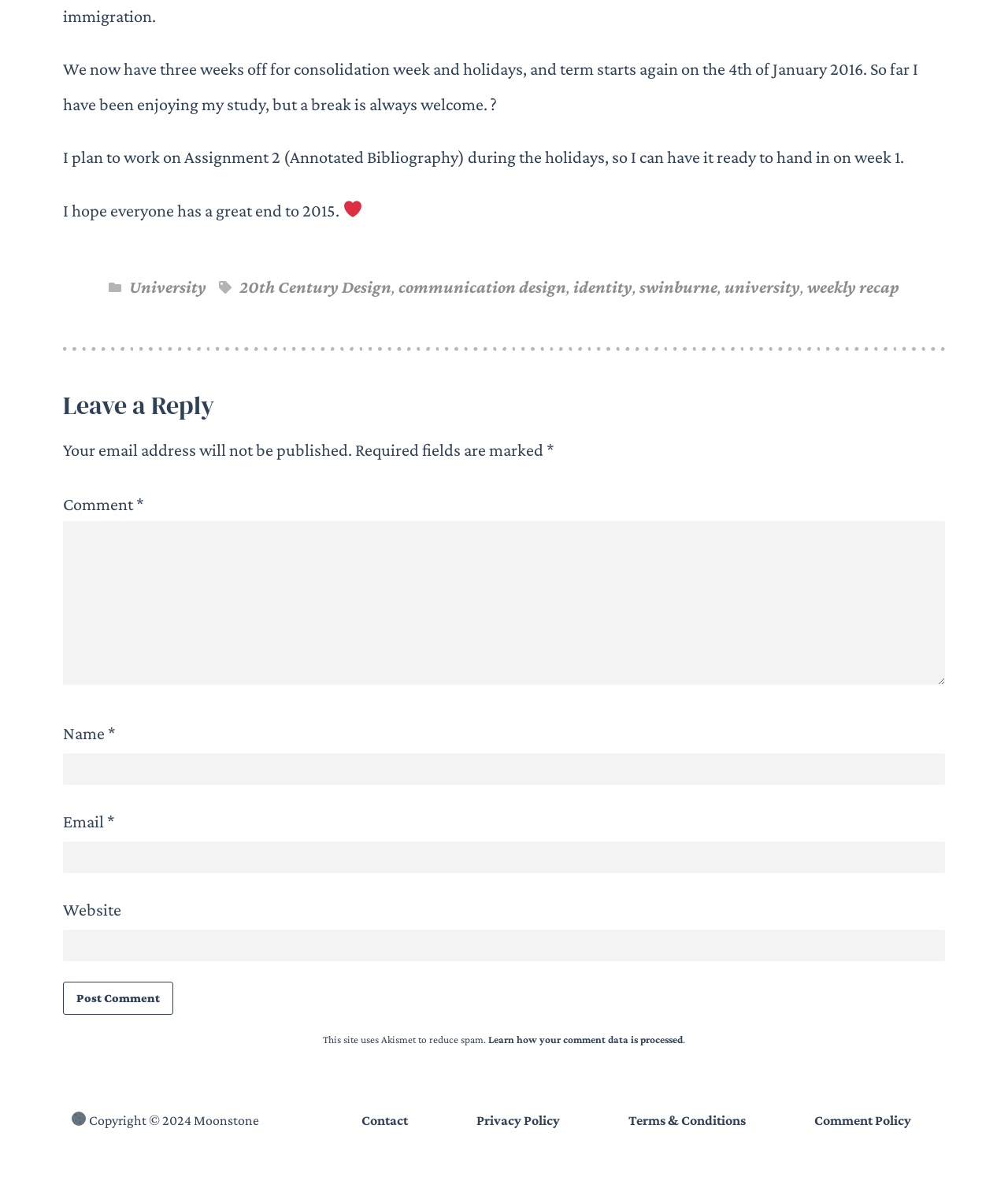Please give a one-word or short phrase response to the following question: 
What is the copyright information at the bottom of the page?

Copyright 2024 Moonstone